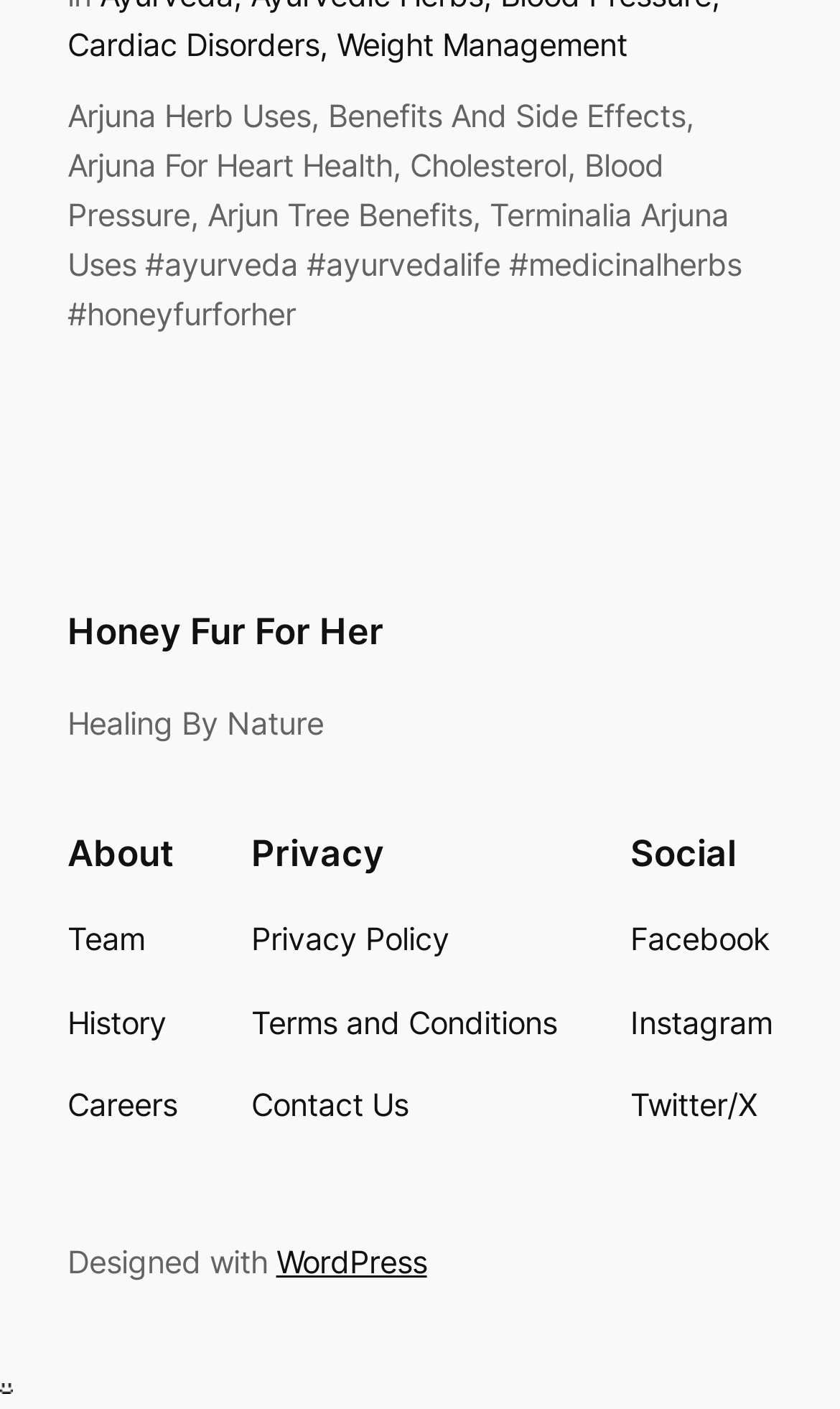Find and provide the bounding box coordinates for the UI element described here: "Irus Punk". The coordinates should be given as four float numbers between 0 and 1: [left, top, right, bottom].

None